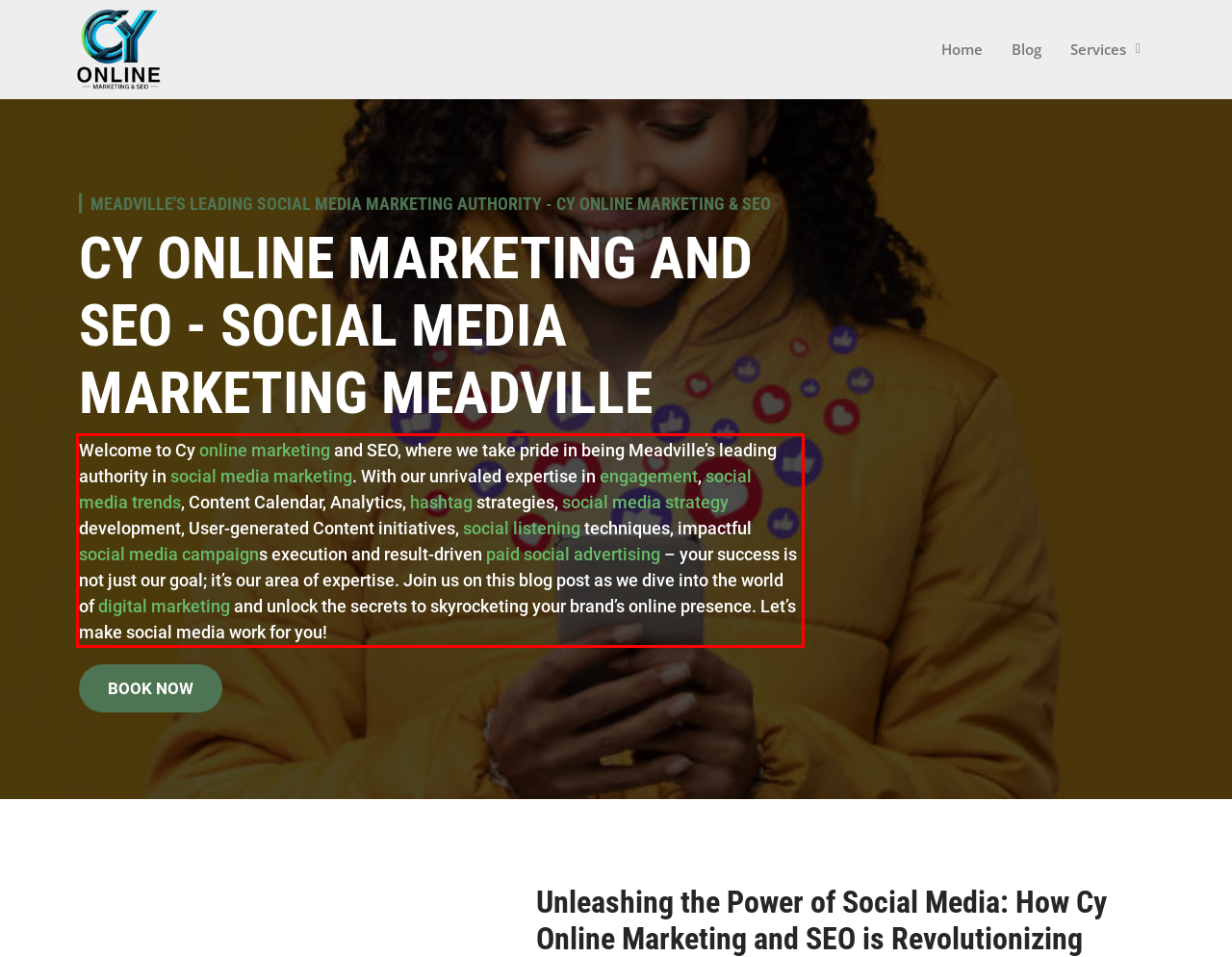Extract and provide the text found inside the red rectangle in the screenshot of the webpage.

Welcome to Cy online marketing and SEO, where we take pride in being Meadville’s leading authority in social media marketing. With our unrivaled expertise in engagement, social media trends, Content Calendar, Analytics, hashtag strategies, social media strategy development, User-generated Content initiatives, social listening techniques, impactful social media campaigns execution and result-driven paid social advertising – your success is not just our goal; it’s our area of expertise. Join us on this blog post as we dive into the world of digital marketing and unlock the secrets to skyrocketing your brand’s online presence. Let’s make social media work for you!